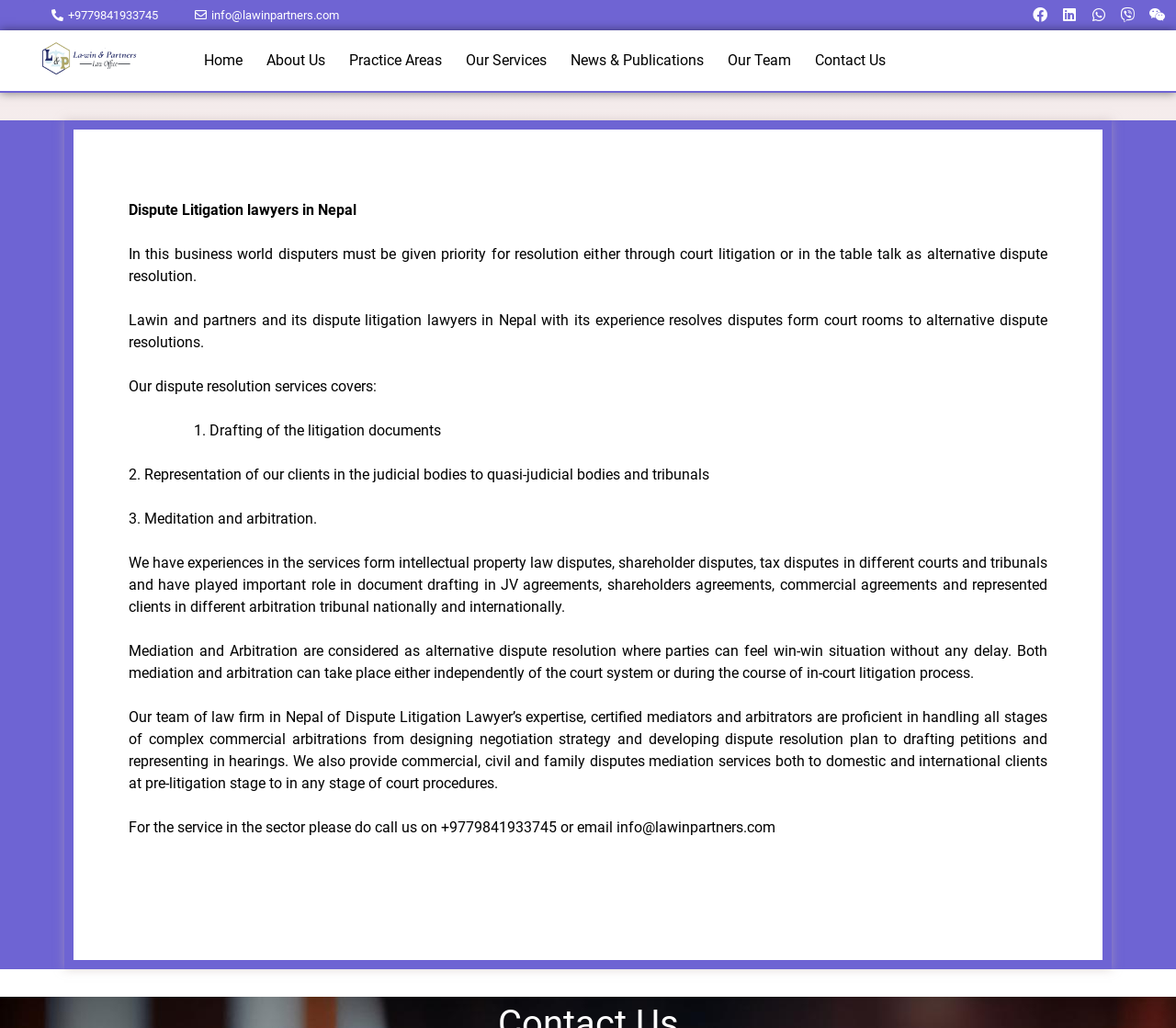Can you find the bounding box coordinates for the element to click on to achieve the instruction: "Send an email to the office"?

[0.15, 0.0, 0.304, 0.029]